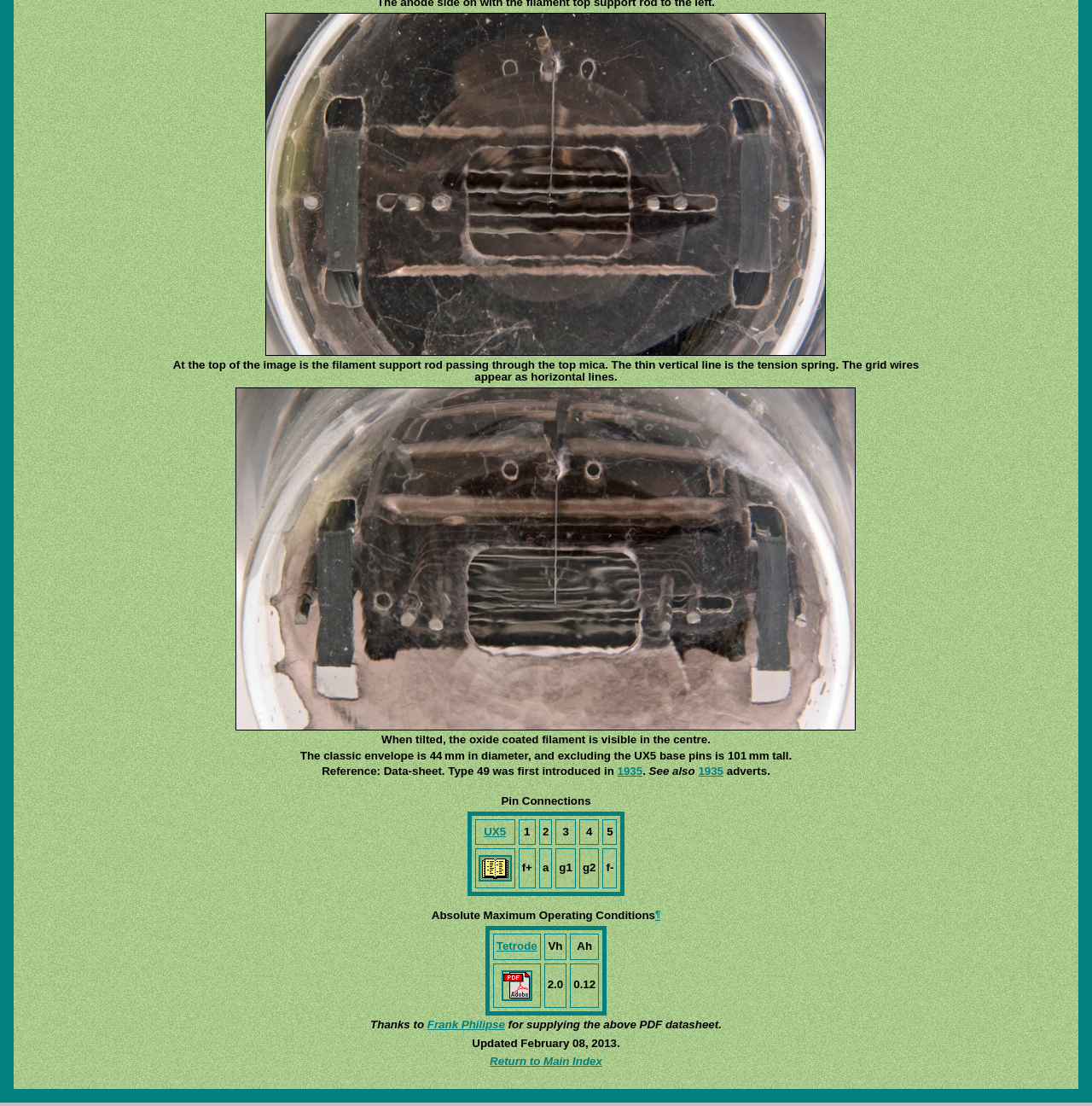Answer the question below in one word or phrase:
What is the pin connection for UX5?

1